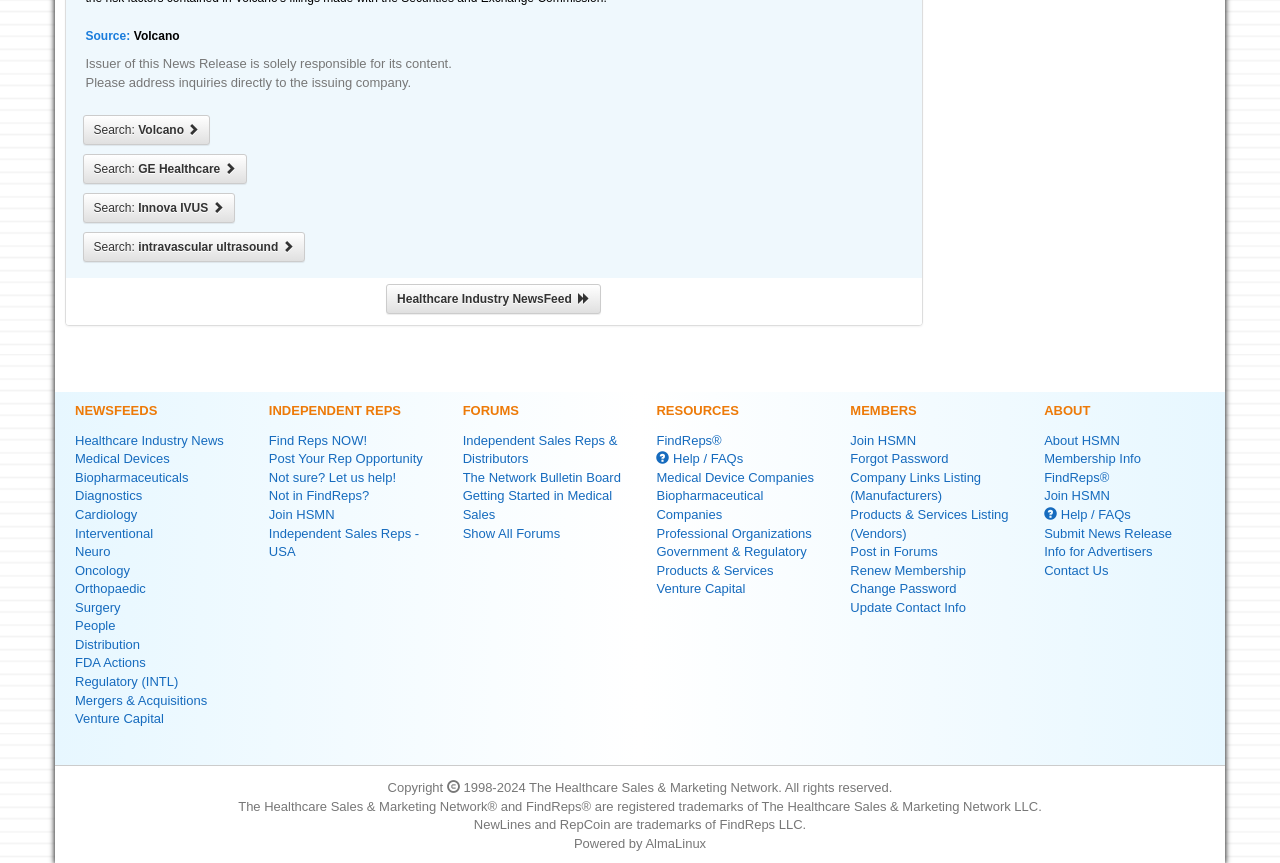Please specify the bounding box coordinates for the clickable region that will help you carry out the instruction: "Submit a News Release".

[0.816, 0.609, 0.916, 0.626]